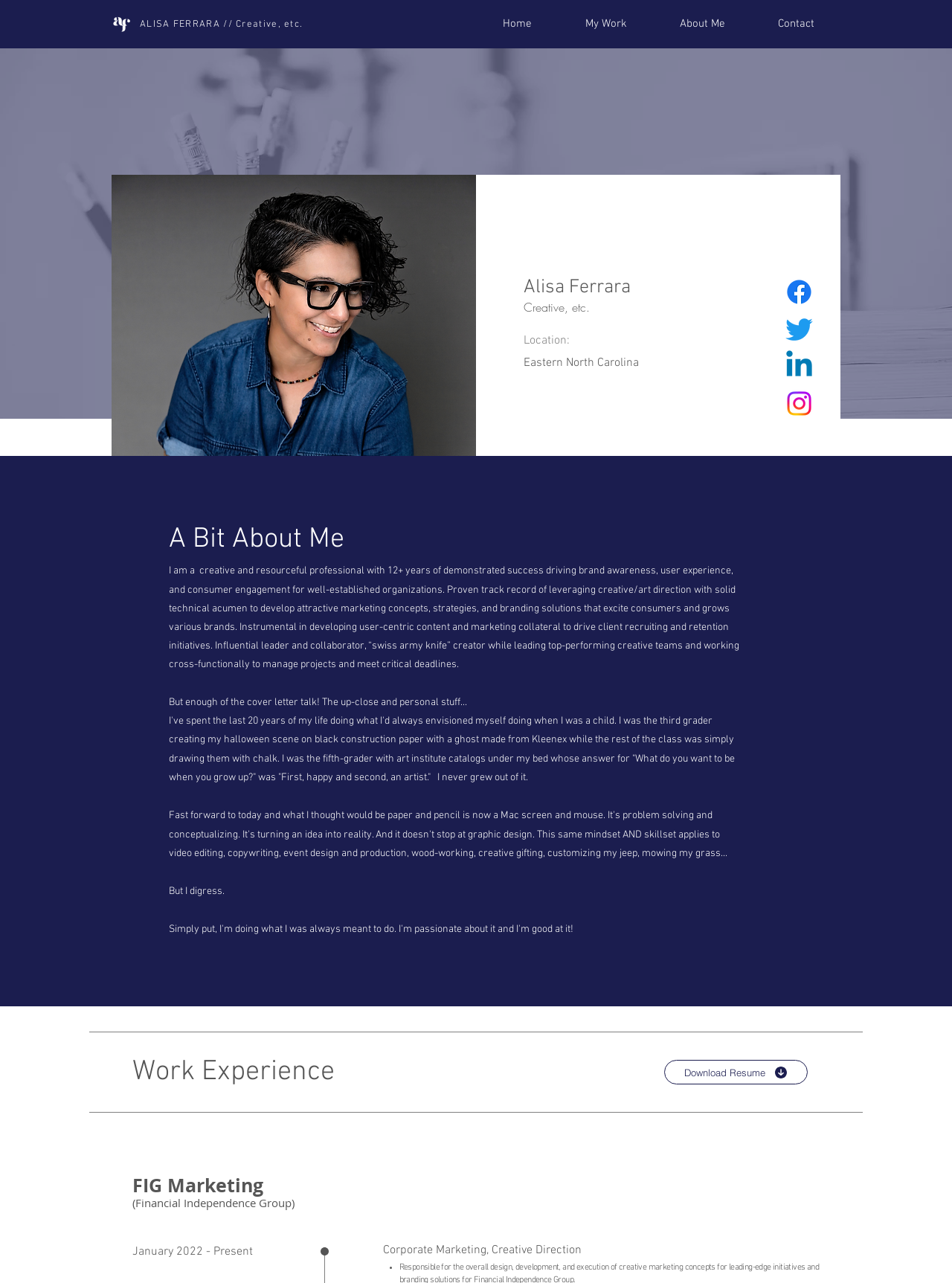Respond with a single word or phrase for the following question: 
Where is Alisa Ferrara located?

Eastern North Carolina